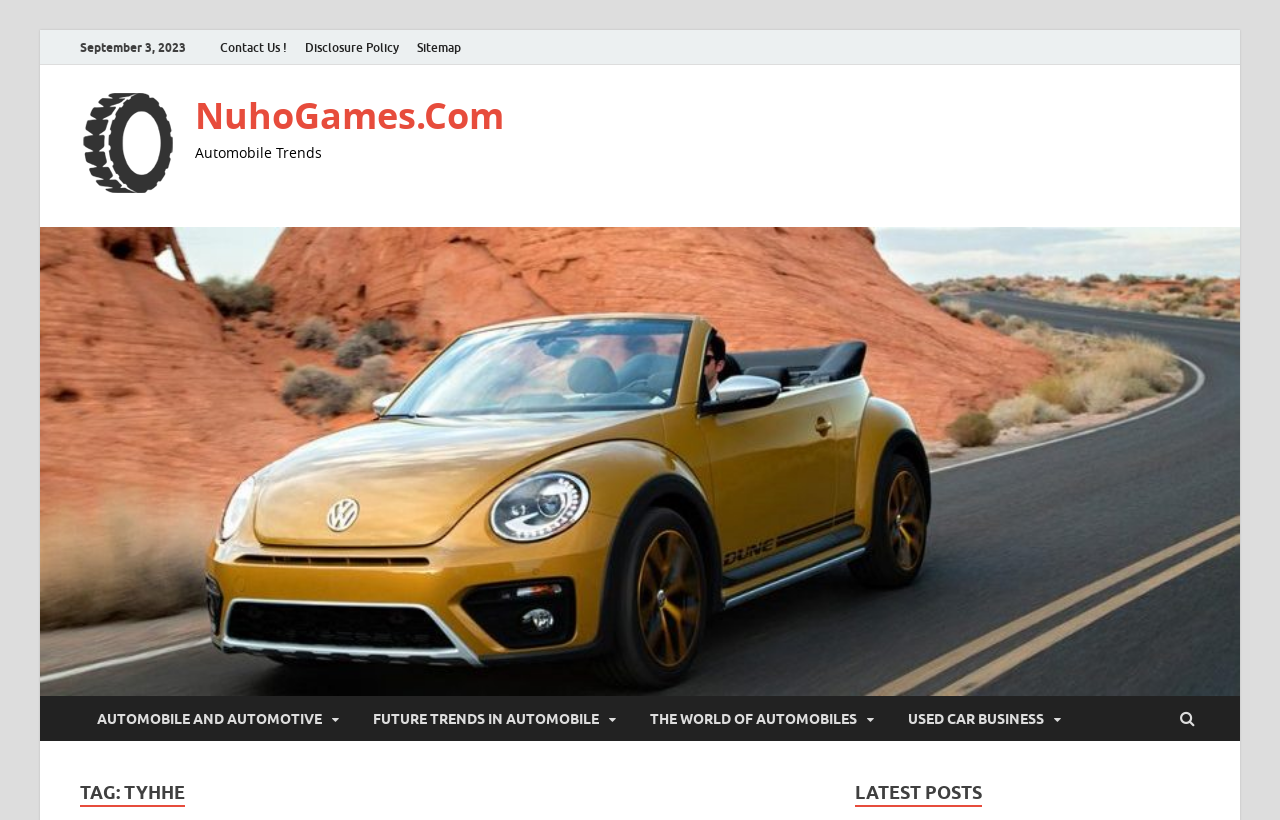Please specify the bounding box coordinates of the clickable region to carry out the following instruction: "go to Sitemap". The coordinates should be four float numbers between 0 and 1, in the format [left, top, right, bottom].

[0.319, 0.037, 0.367, 0.079]